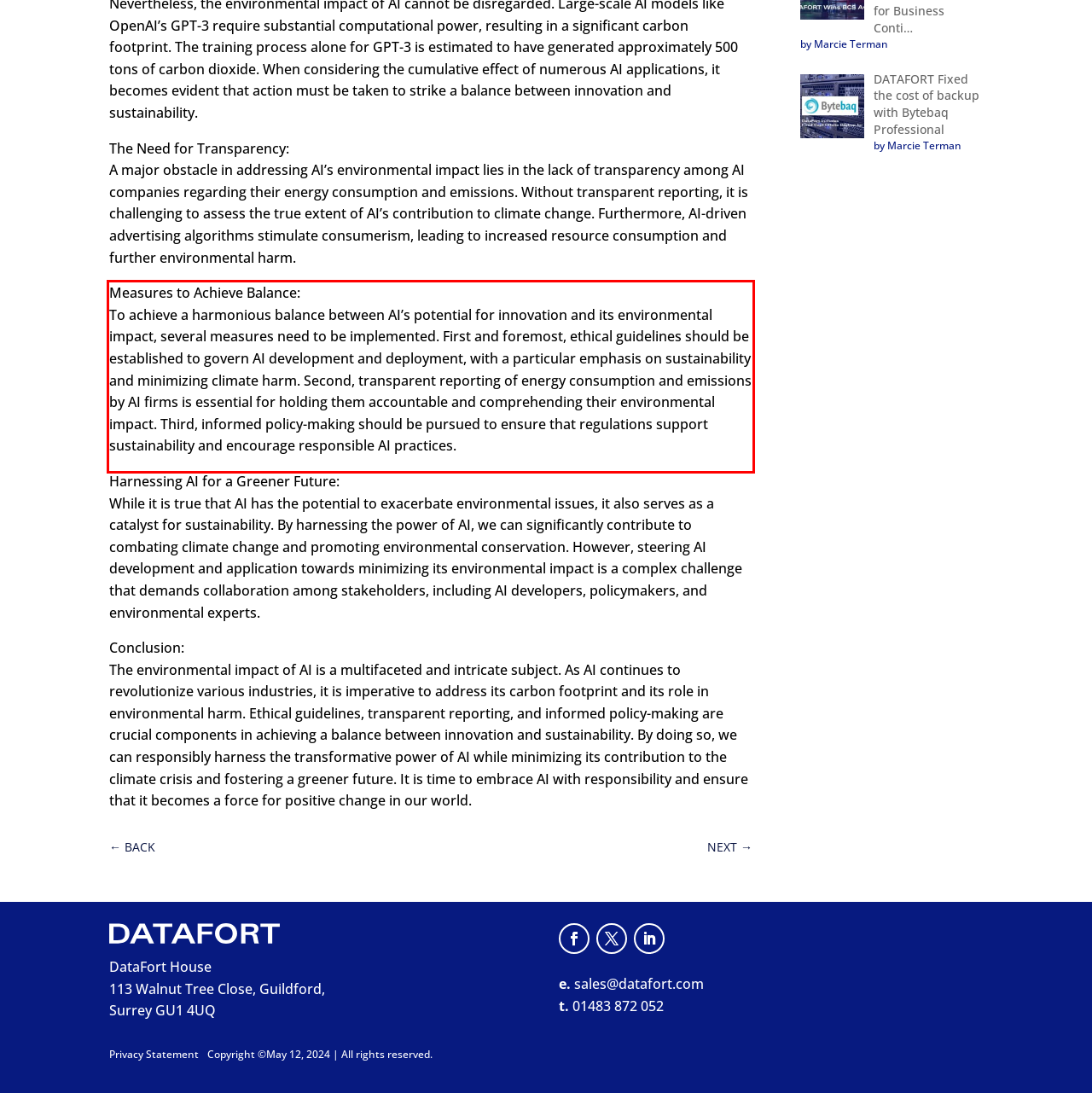You are given a webpage screenshot with a red bounding box around a UI element. Extract and generate the text inside this red bounding box.

Measures to Achieve Balance: To achieve a harmonious balance between AI’s potential for innovation and its environmental impact, several measures need to be implemented. First and foremost, ethical guidelines should be established to govern AI development and deployment, with a particular emphasis on sustainability and minimizing climate harm. Second, transparent reporting of energy consumption and emissions by AI firms is essential for holding them accountable and comprehending their environmental impact. Third, informed policy-making should be pursued to ensure that regulations support sustainability and encourage responsible AI practices.